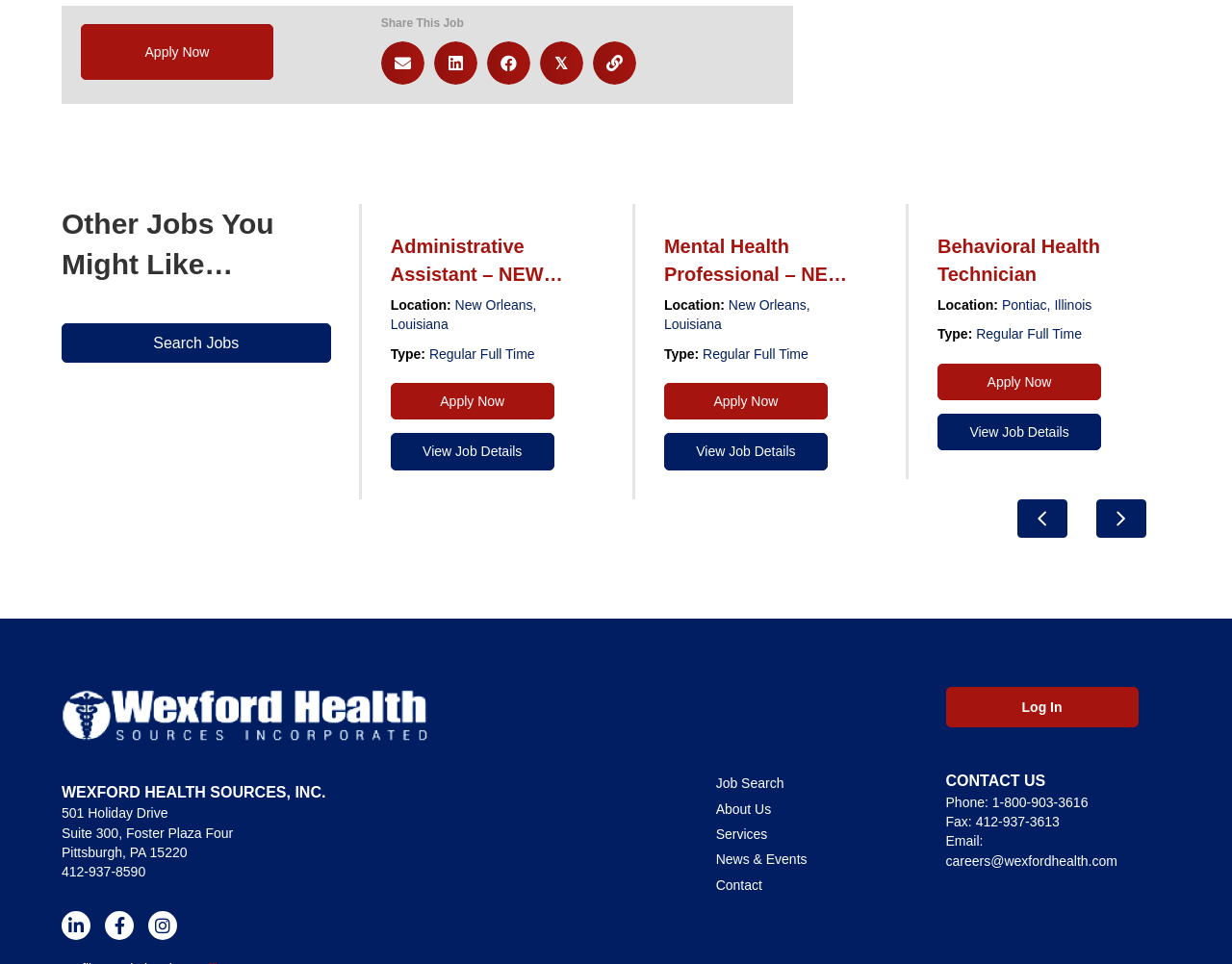Please specify the bounding box coordinates of the clickable section necessary to execute the following command: "Apply for the job".

[0.095, 0.377, 0.228, 0.415]